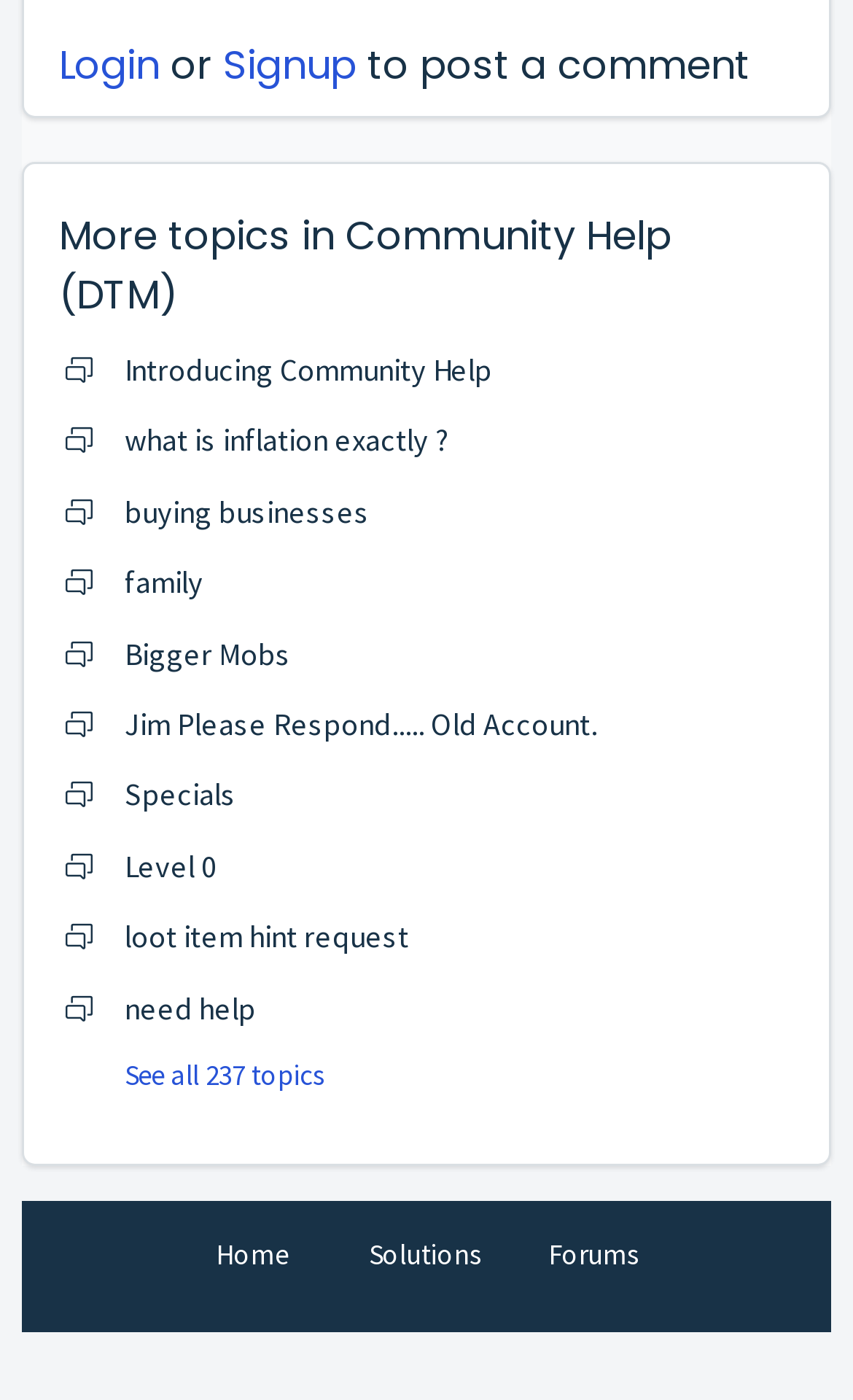Provide a brief response to the question below using a single word or phrase: 
What is the last link on the bottom-left corner?

Forums